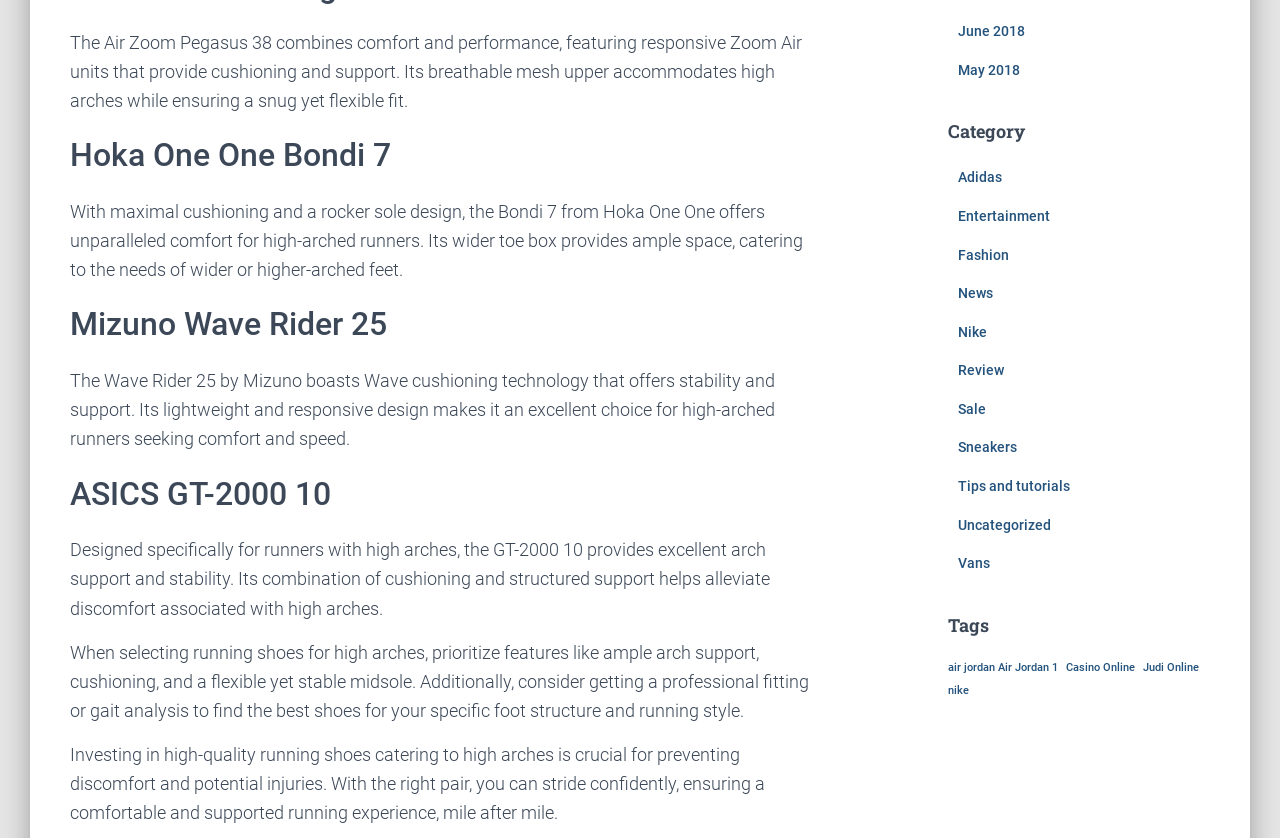Predict the bounding box coordinates of the area that should be clicked to accomplish the following instruction: "Follow the 'air jordan Air Jordan 1' tag". The bounding box coordinates should consist of four float numbers between 0 and 1, i.e., [left, top, right, bottom].

[0.74, 0.786, 0.826, 0.807]